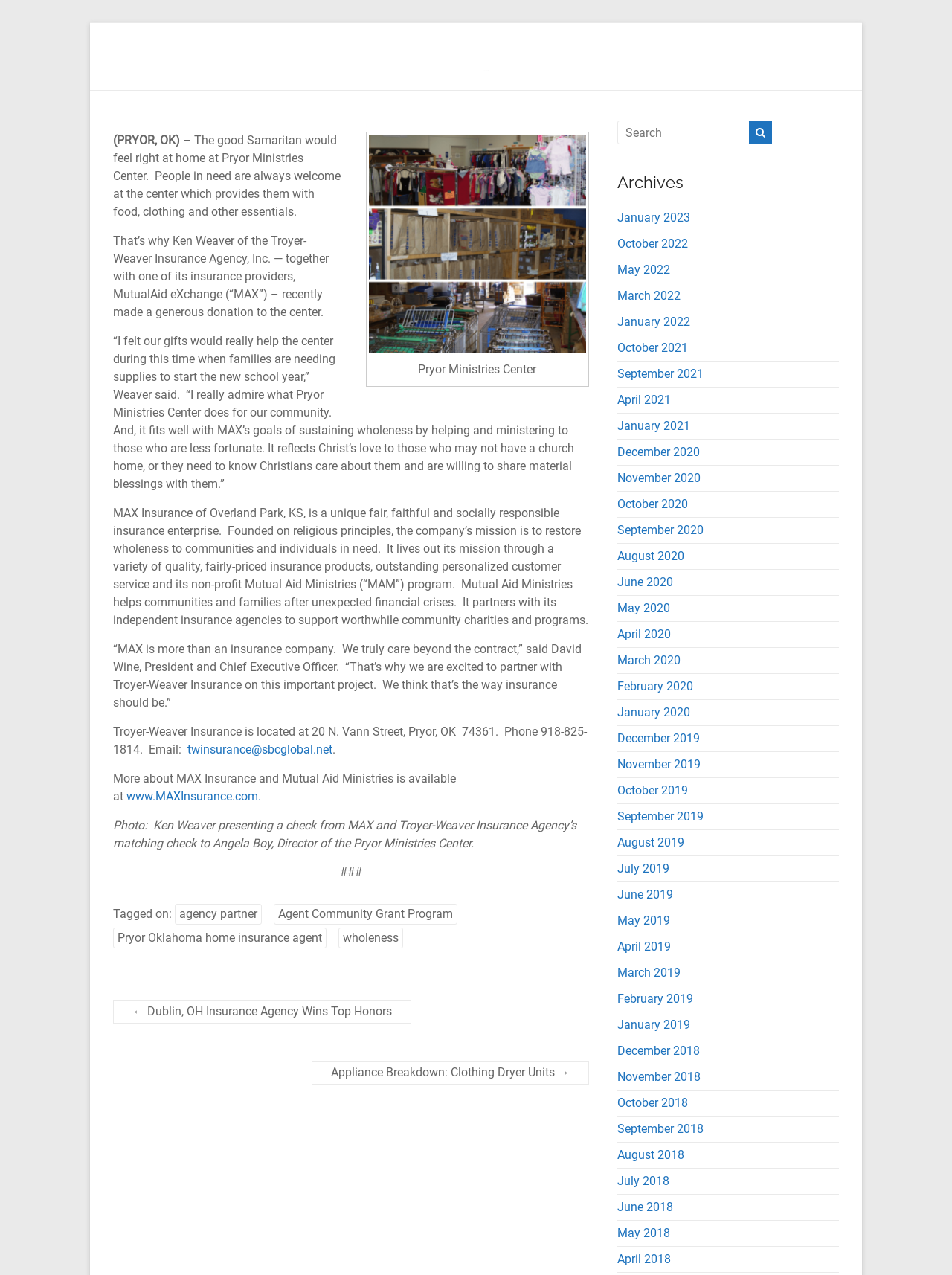Please identify the coordinates of the bounding box that should be clicked to fulfill this instruction: "Learn more about Mutual Aid Ministries".

[0.133, 0.619, 0.274, 0.63]